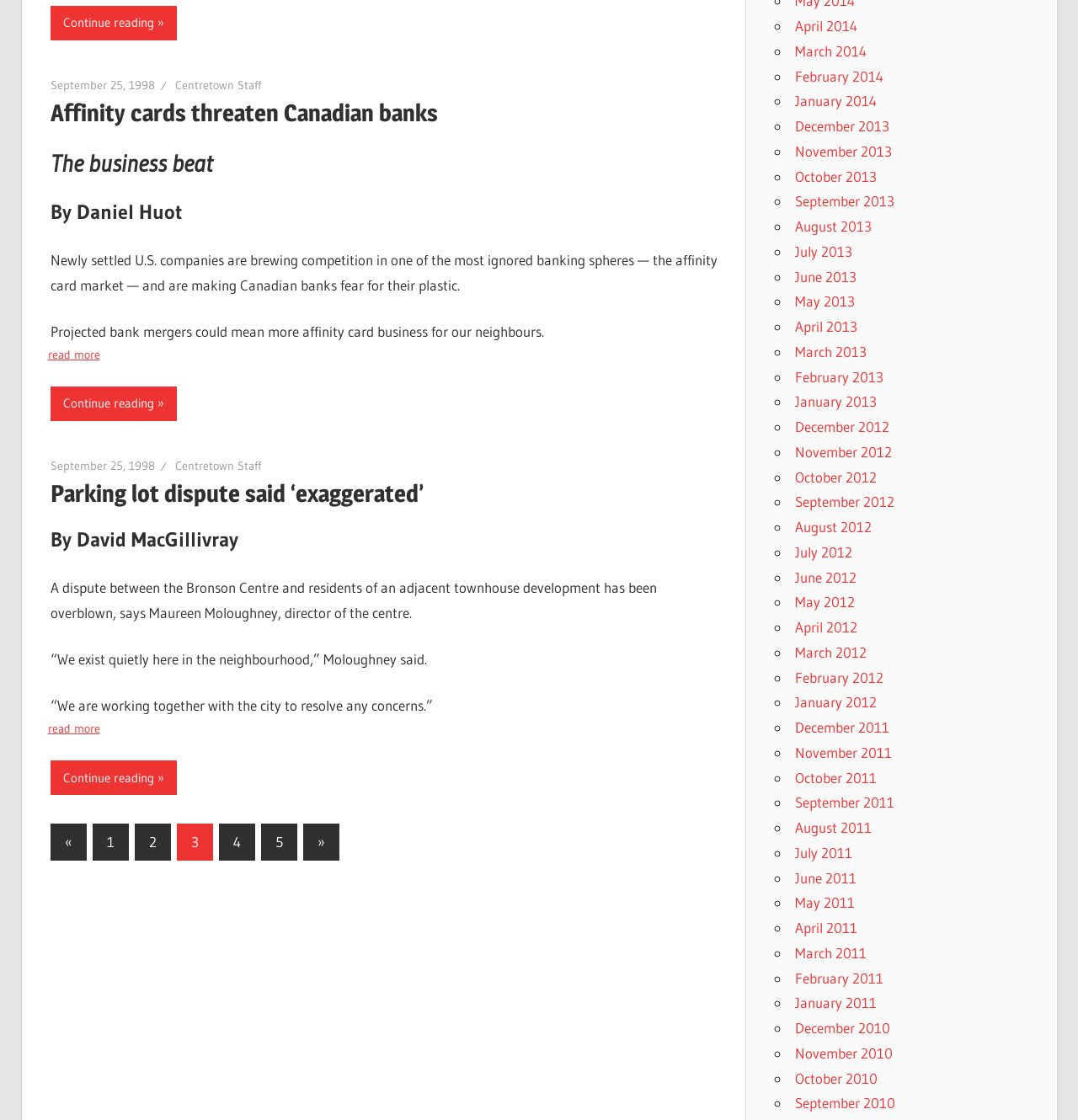Identify the bounding box coordinates of the region that needs to be clicked to carry out this instruction: "Go to 'September 2013'". Provide these coordinates as four float numbers ranging from 0 to 1, i.e., [left, top, right, bottom].

[0.737, 0.172, 0.83, 0.187]